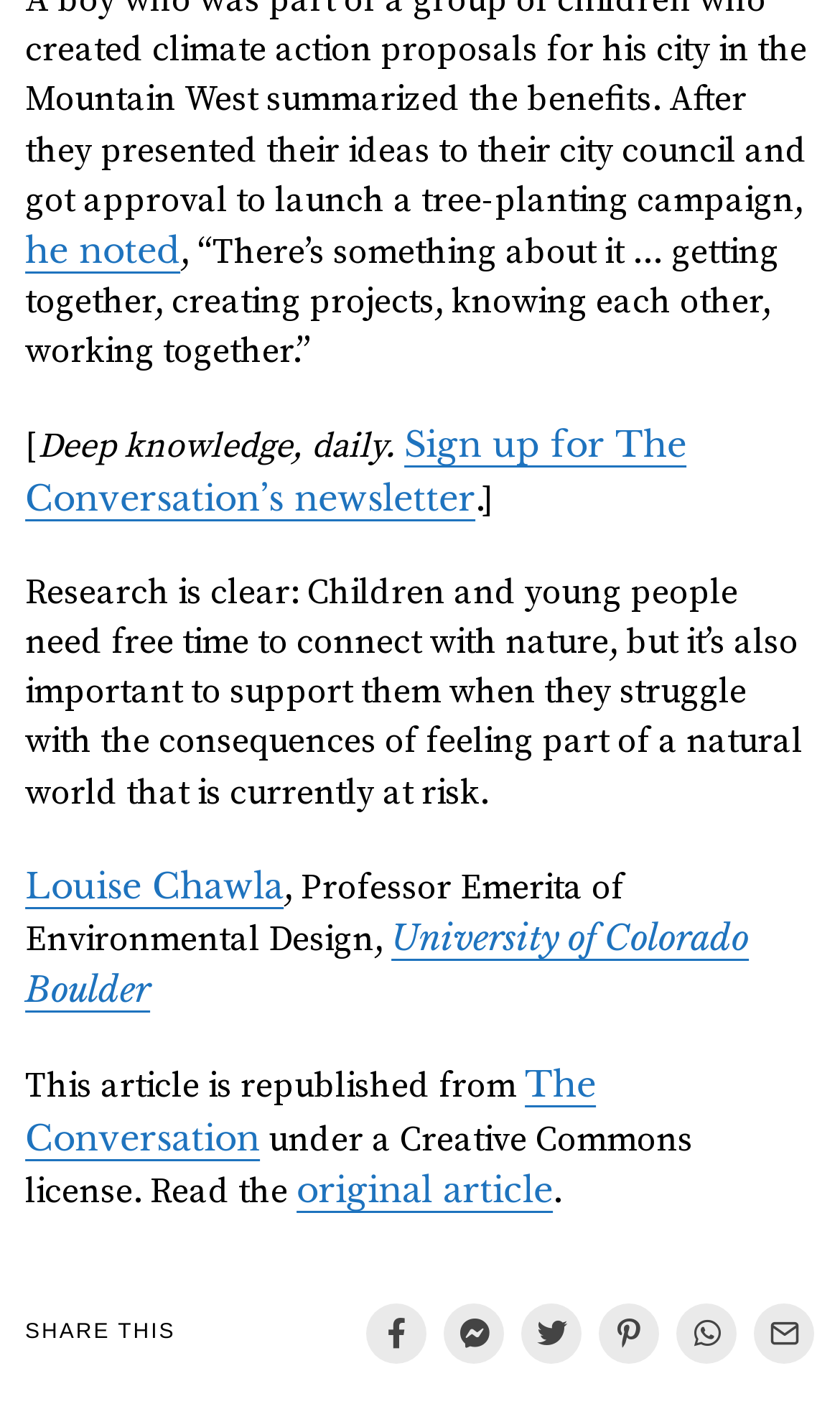Based on the image, please elaborate on the answer to the following question:
Who is the author of the article?

The author's name is mentioned in the text as 'Louise Chawla, Professor Emerita of Environmental Design,' which suggests that she is the author of the article.